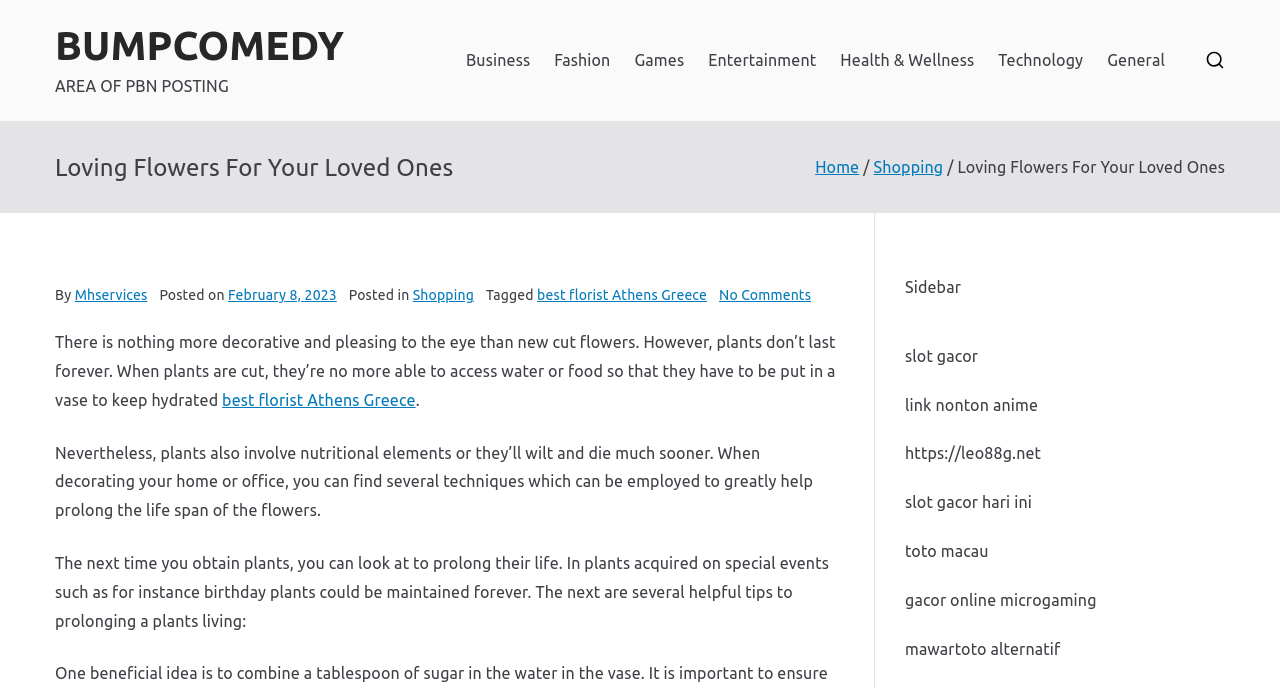What is the purpose of the flowers?
Please give a detailed and elaborate answer to the question.

I inferred the purpose of the flowers by reading the text in the post, which mentions that 'There is nothing more decorative and pleasing to the eye than new cut flowers'. This suggests that the flowers are used for decoration.